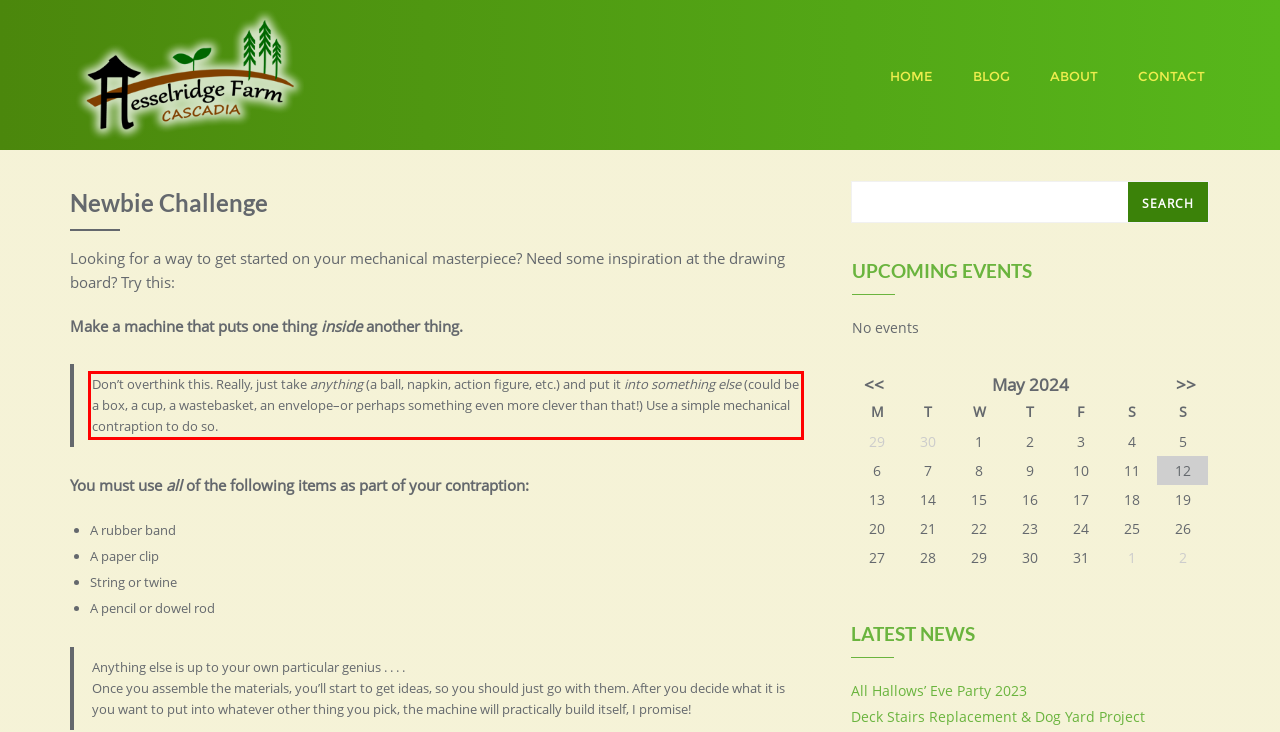Analyze the red bounding box in the provided webpage screenshot and generate the text content contained within.

Don’t overthink this. Really, just take anything (a ball, napkin, action figure, etc.) and put it into something else (could be a box, a cup, a wastebasket, an envelope–or perhaps something even more clever than that!) Use a simple mechanical contraption to do so.